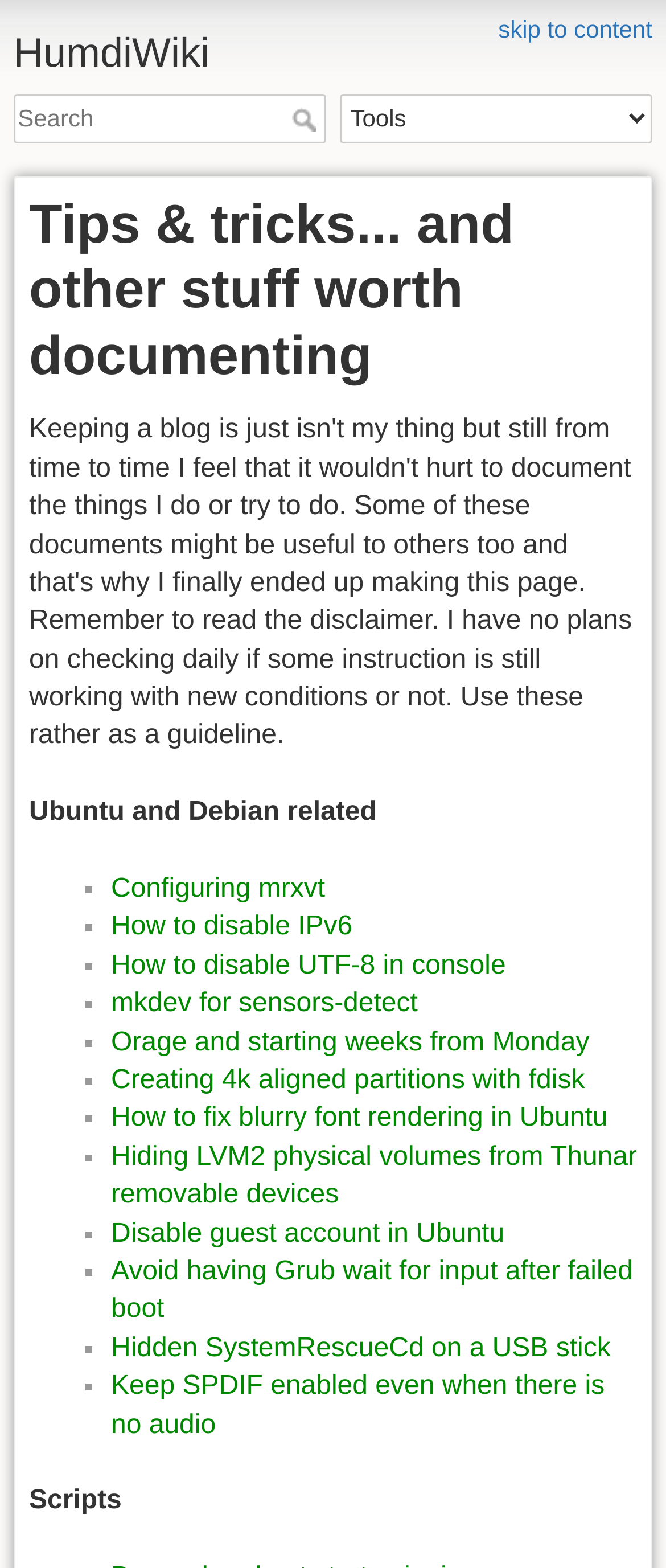Please find the bounding box for the UI element described by: "Configuring mrxvt".

[0.167, 0.558, 0.488, 0.576]